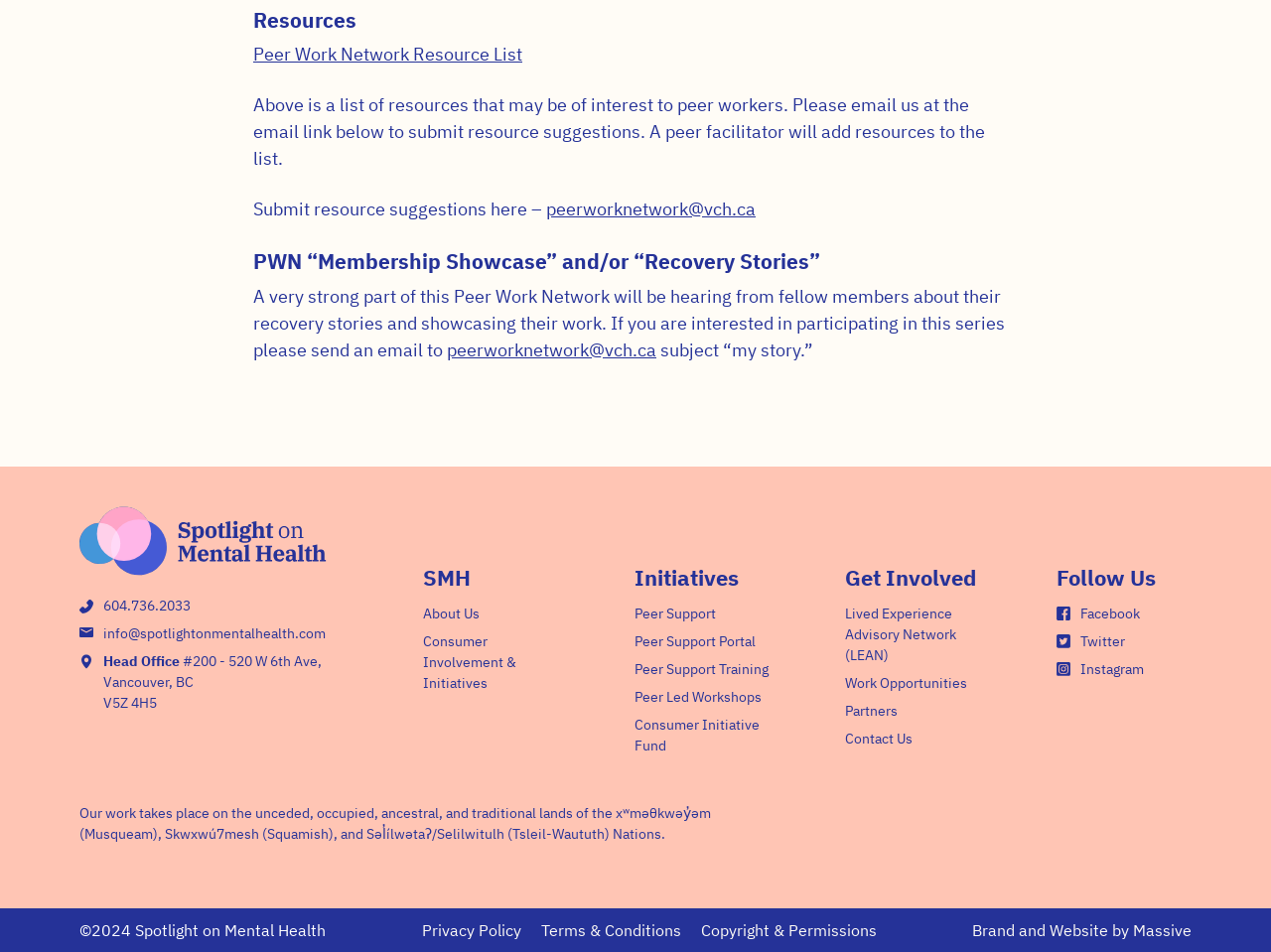Respond concisely with one word or phrase to the following query:
What is the name of the organization featured on this webpage?

Spotlight on Mental Health